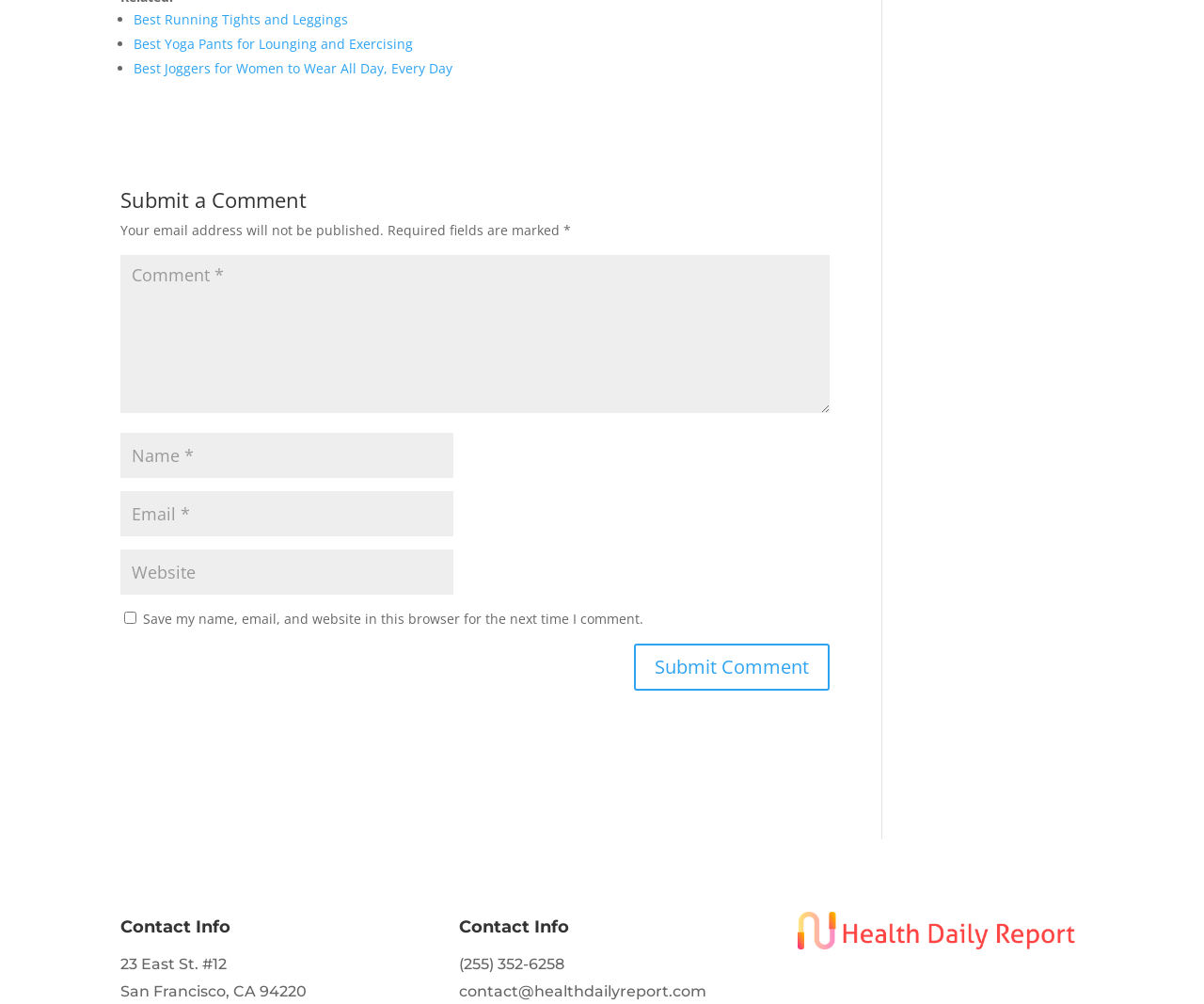Identify the bounding box coordinates of the clickable region required to complete the instruction: "Click on the link to view the best yoga pants for lounging and exercising". The coordinates should be given as four float numbers within the range of 0 and 1, i.e., [left, top, right, bottom].

[0.111, 0.035, 0.343, 0.053]